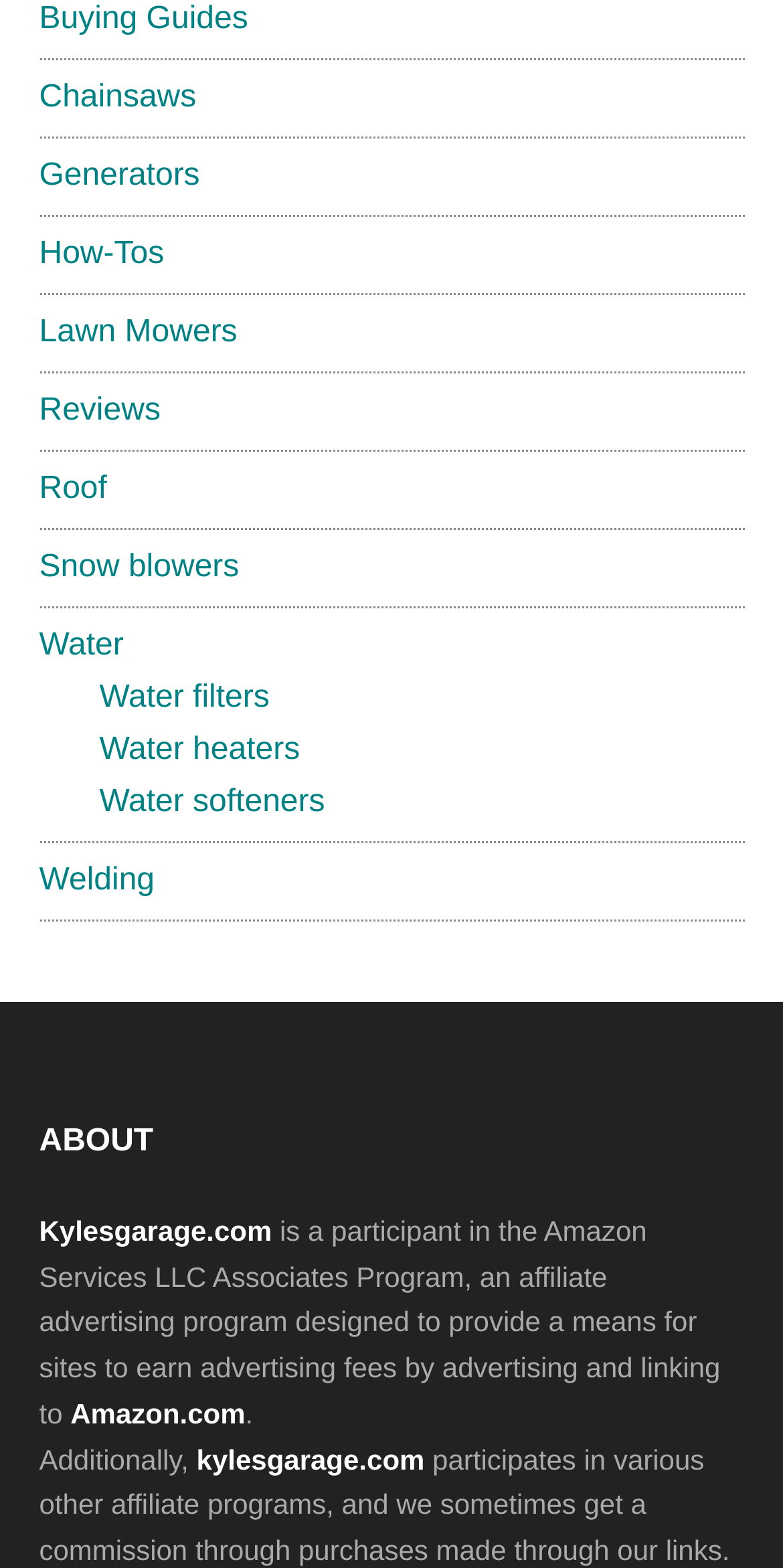Determine the bounding box coordinates for the clickable element required to fulfill the instruction: "Visit the Chainsaws page". Provide the coordinates as four float numbers between 0 and 1, i.e., [left, top, right, bottom].

[0.05, 0.051, 0.251, 0.072]